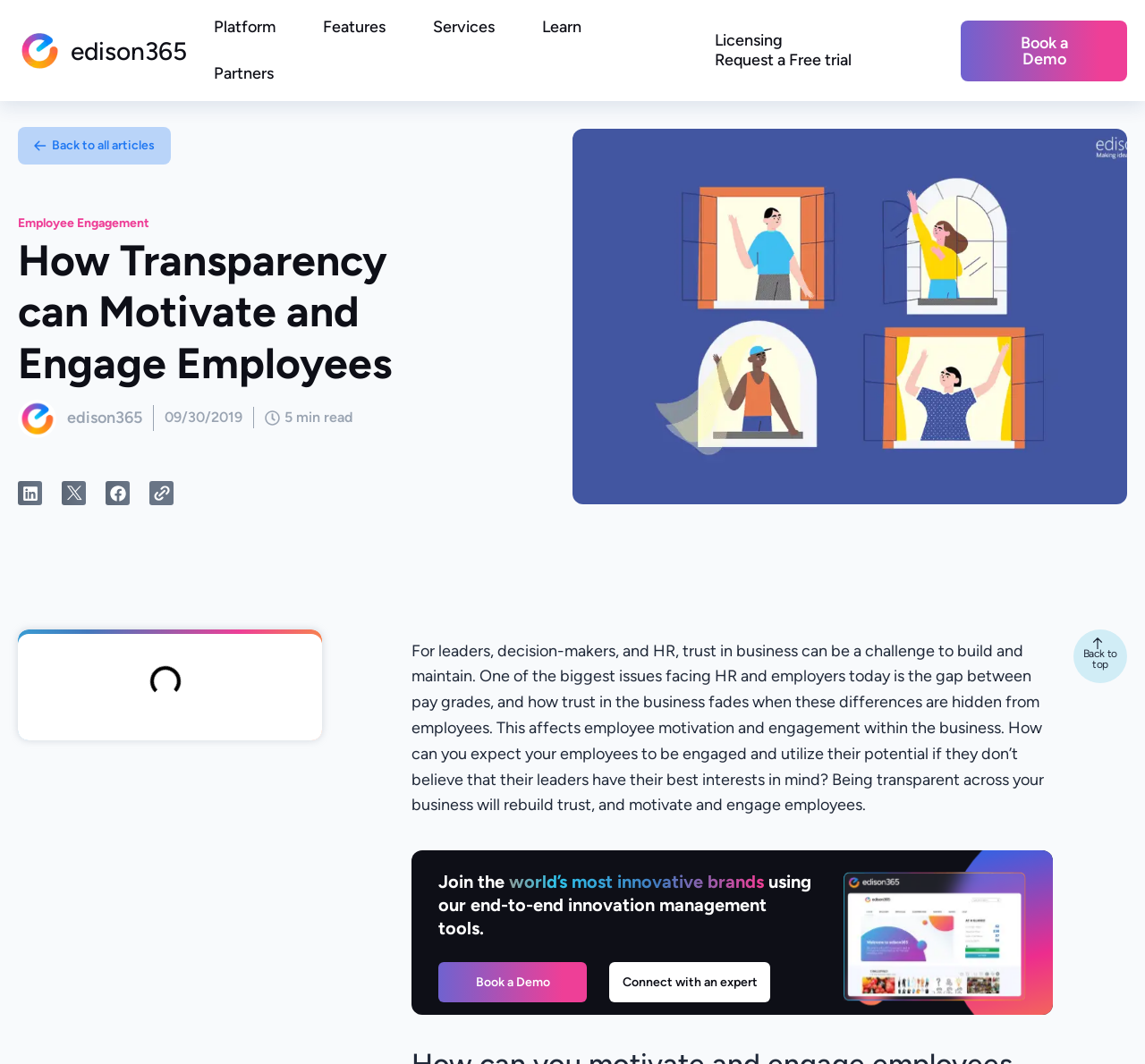Please provide the main heading of the webpage content.

How Transparency can Motivate and Engage Employees